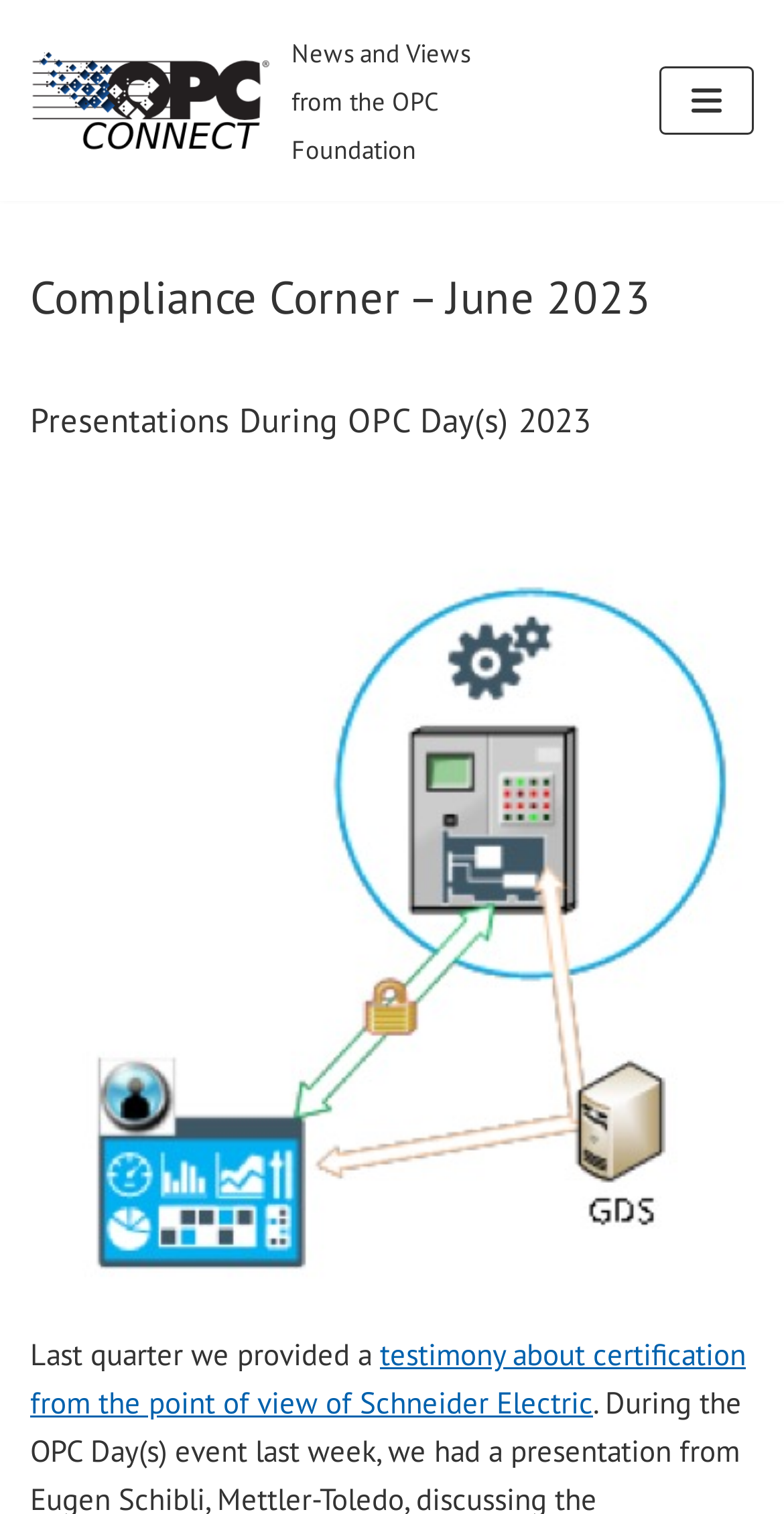Give a detailed account of the webpage's layout and content.

The webpage is titled "Compliance Corner – June 2023 – OPC Connect" and appears to be a news or blog page. At the top left, there is a "Skip to content" link, followed by a link to "OPC Connect" with a description "News and Views from the OPC Foundation" to its right. 

On the top right, there is a "Navigation Menu" button. Below the "OPC Connect" link, there is a heading "Compliance Corner – June 2023" which is likely the title of the main article. 

Further down, there is another heading "Presentations During OPC Day(s) 2023". The main content of the page starts with a paragraph of text "Last quarter we provided a" followed by a link to "testimony about certification from the point of view of Schneider Electric".